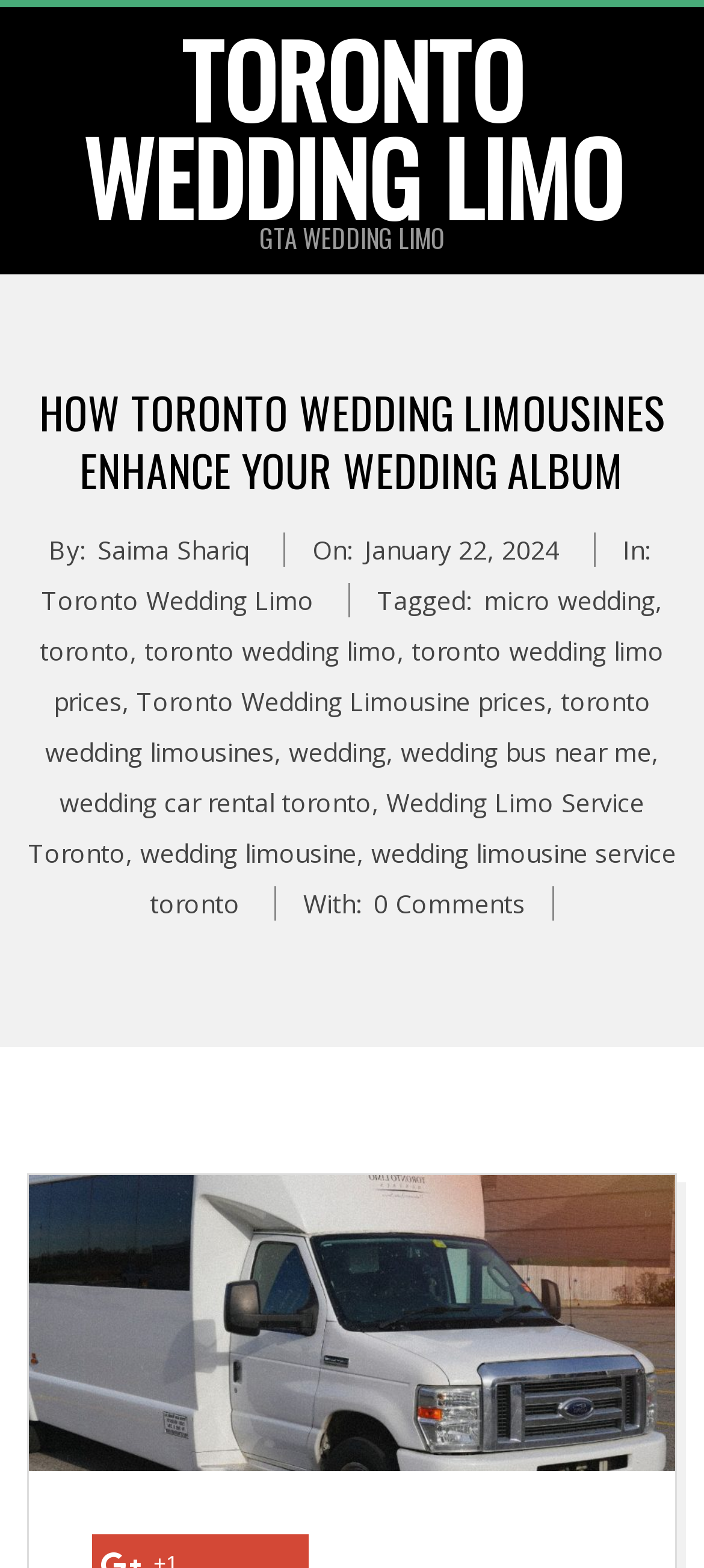Could you provide the bounding box coordinates for the portion of the screen to click to complete this instruction: "View the 'Toronto Wedding Limo' category"?

[0.059, 0.372, 0.446, 0.394]